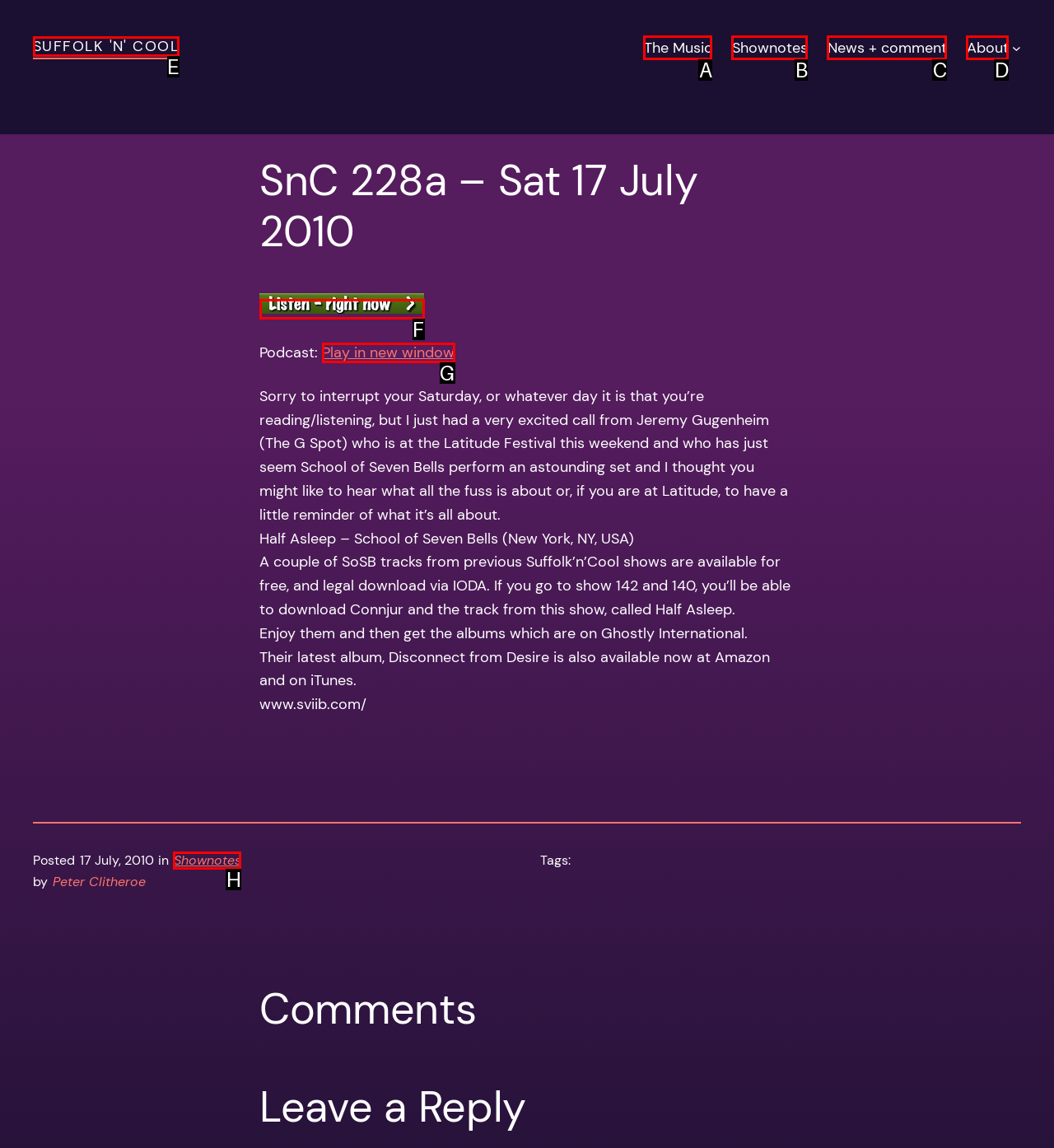Point out the option that aligns with the description: Play in new window
Provide the letter of the corresponding choice directly.

G